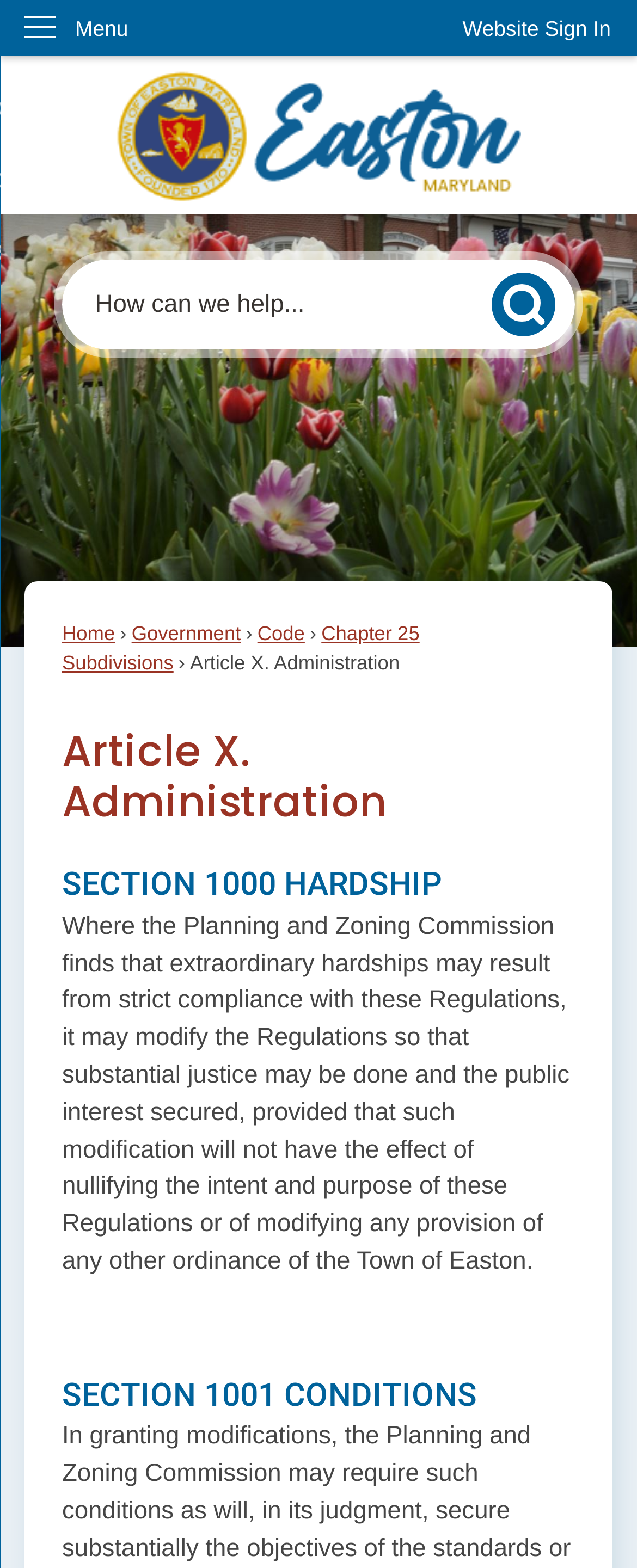What is the purpose of the 'Search' region?
Please provide a comprehensive answer based on the details in the screenshot.

The 'Search' region is a prominent feature on the webpage, located near the top. It consists of a textbox and a search button. The presence of this region suggests that the website has a large amount of content and the developers want to provide users with an easy way to find specific information. Therefore, the purpose of the 'Search' region is to allow users to search the website.